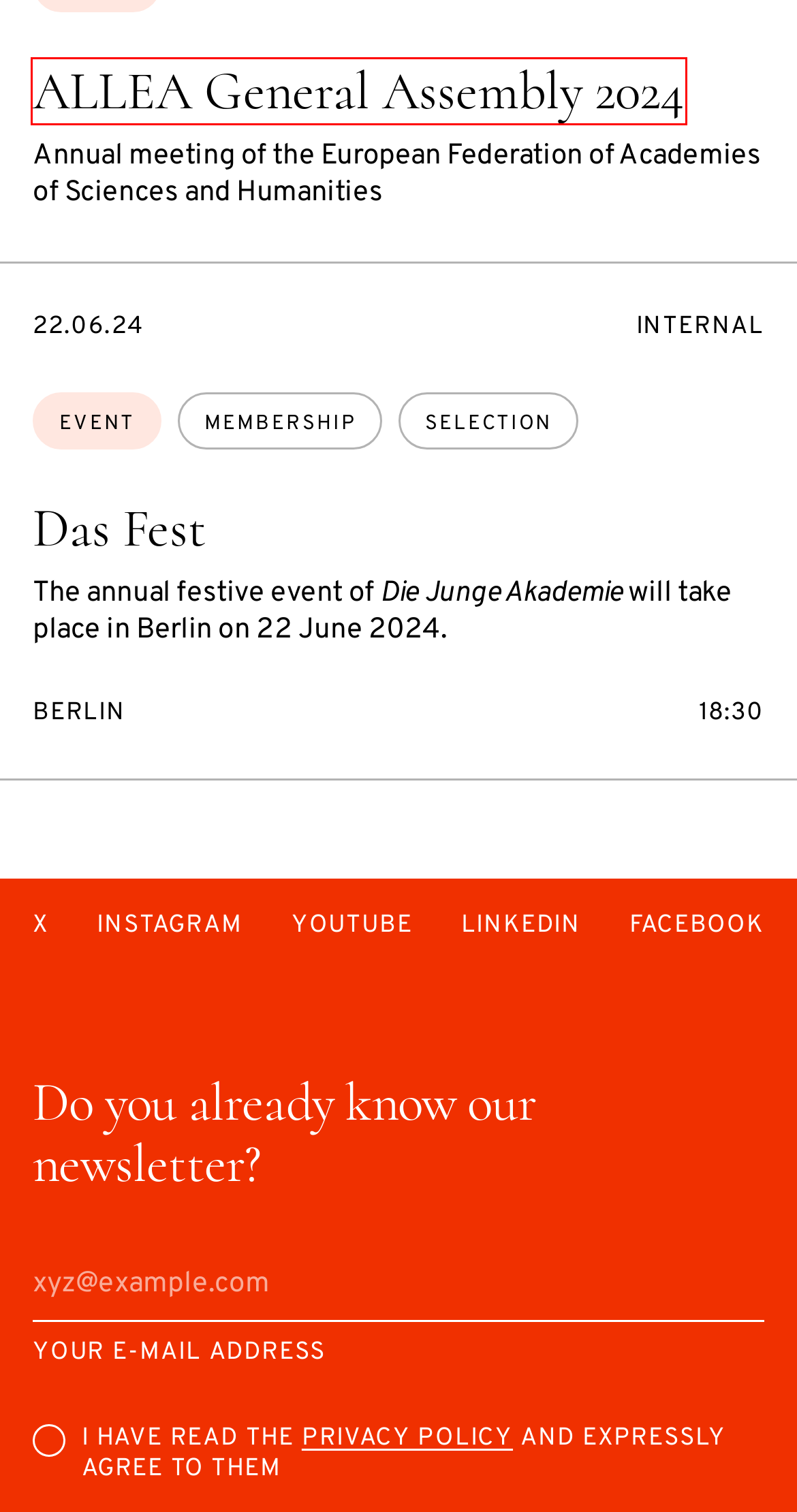You have been given a screenshot of a webpage with a red bounding box around a UI element. Select the most appropriate webpage description for the new webpage that appears after clicking the element within the red bounding box. The choices are:
A. Das Fest  :: Die Junge Akademie
B. Imprint  :: Die Junge Akademie
C. ALLEA General Assembly 2024  :: Die Junge Akademie
D. Job offers  :: Die Junge Akademie
E. Privacy  :: Die Junge Akademie
F. Artificial Intelligence  :: Die Junge Akademie
G. Accessibility  :: Die Junge Akademie
H. Office  :: Die Junge Akademie

C